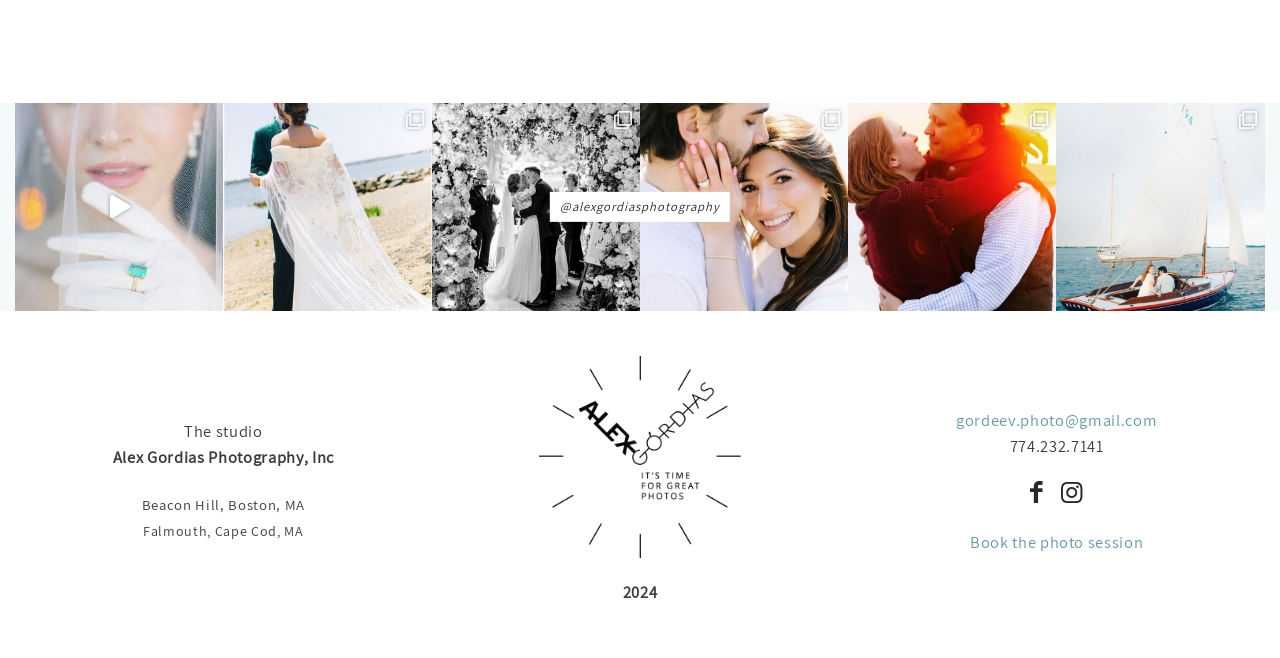Given the element description "Book the photo session" in the screenshot, predict the bounding box coordinates of that UI element.

[0.758, 0.806, 0.893, 0.84]